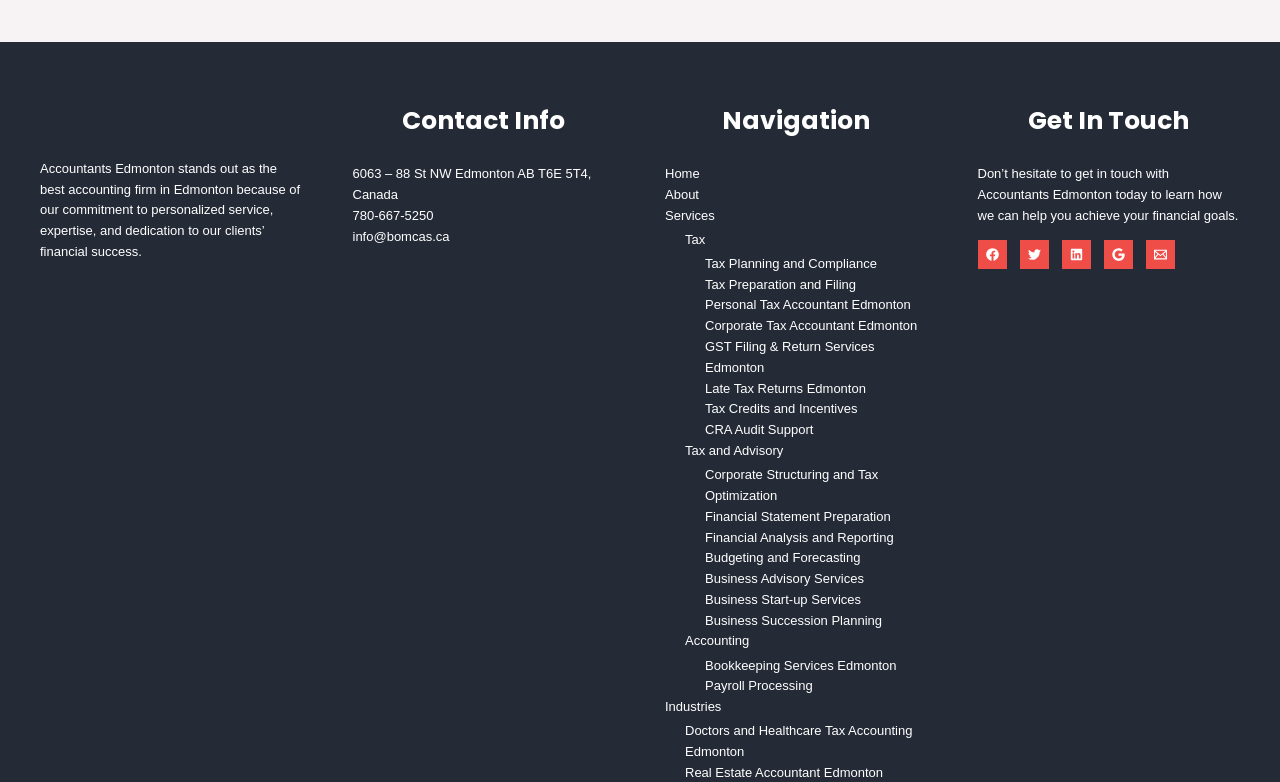What services does Accountants Edmonton offer?
Can you provide a detailed and comprehensive answer to the question?

I found the services by looking at the 'Services' menu in the footer of the webpage, where it lists various services such as 'Tax Planning and Compliance', 'Tax Preparation and Filing', and many others.